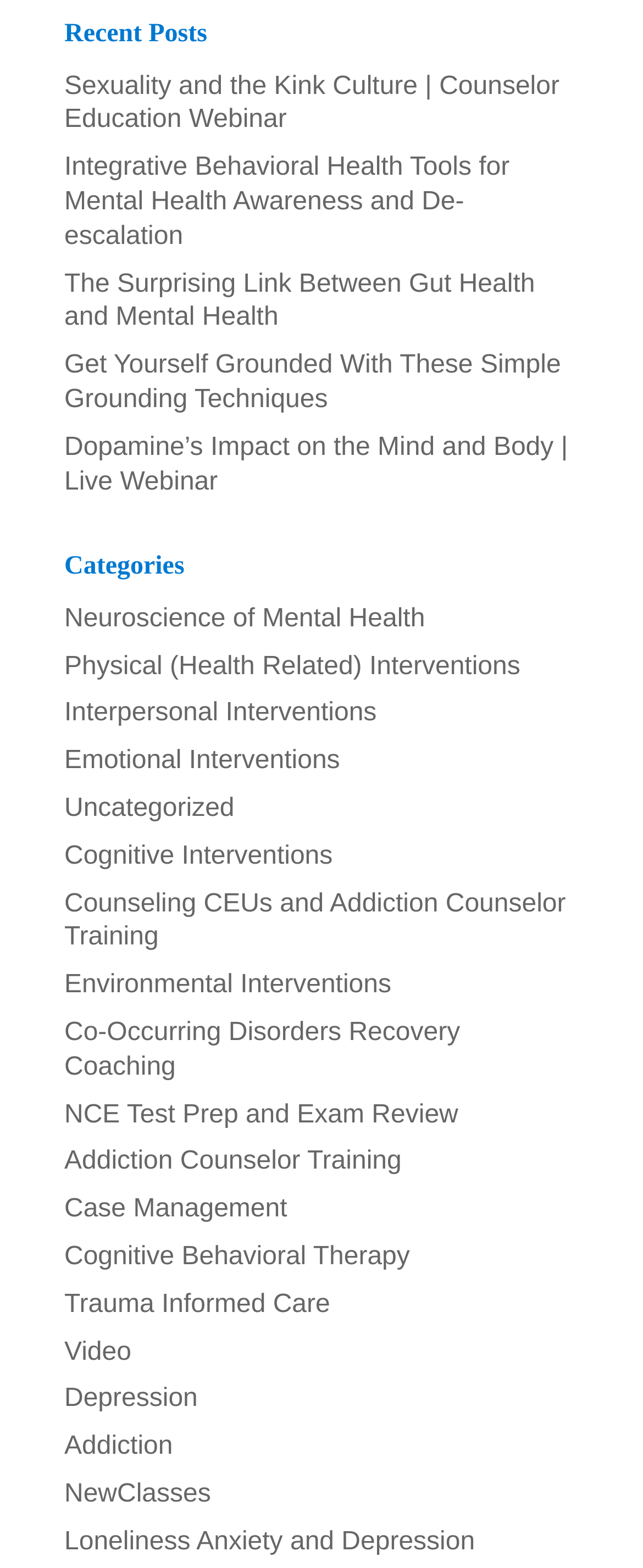How many categories are listed?
Answer the question with a detailed and thorough explanation.

After the 'Recent Posts' section, there is a 'Categories' section that lists 9 categories, including 'Neuroscience of Mental Health', 'Physical (Health Related) Interventions', and so on.